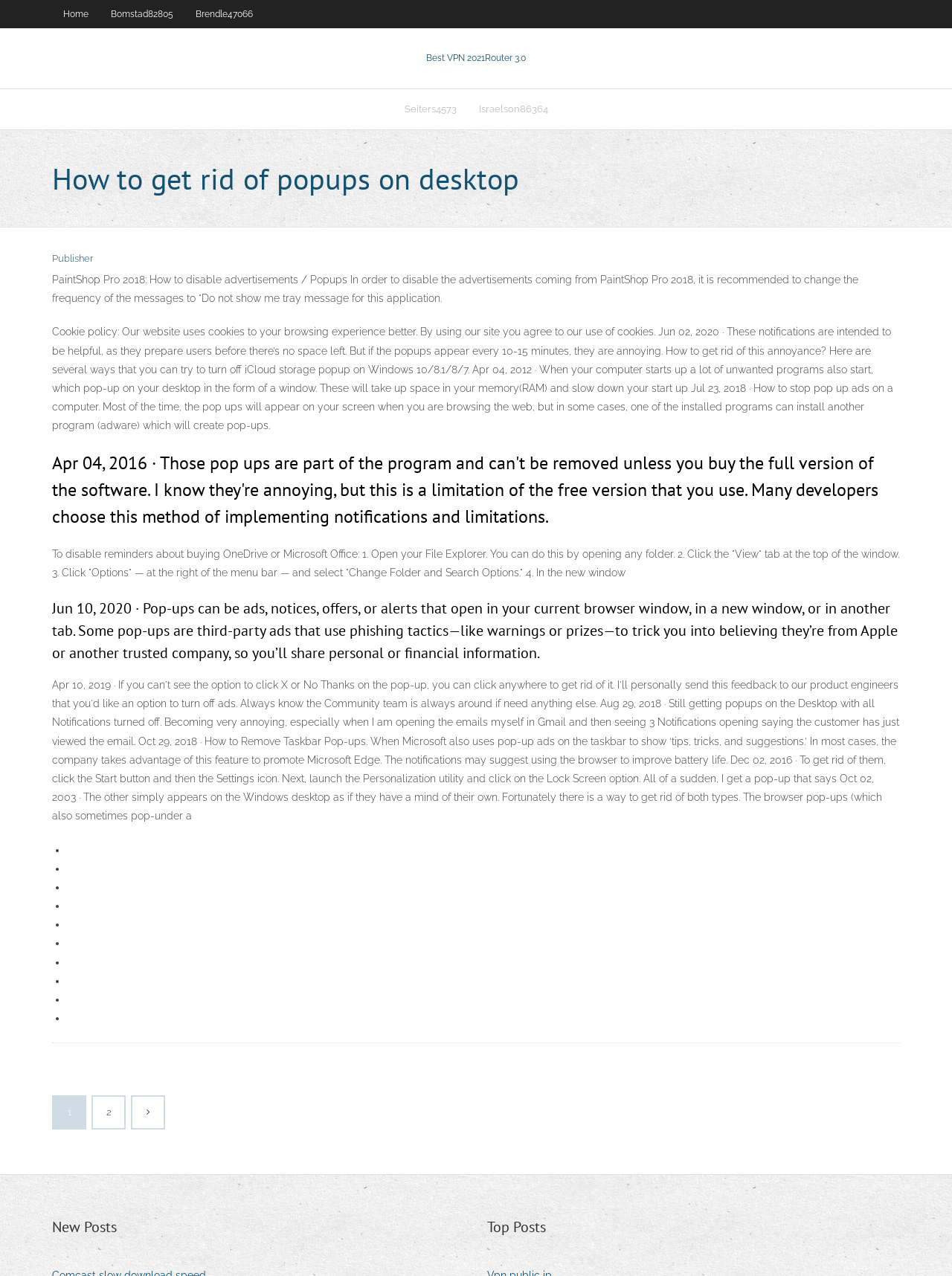Locate the bounding box coordinates of the element that needs to be clicked to carry out the instruction: "Click on the 'like this post' button". The coordinates should be given as four float numbers ranging from 0 to 1, i.e., [left, top, right, bottom].

None